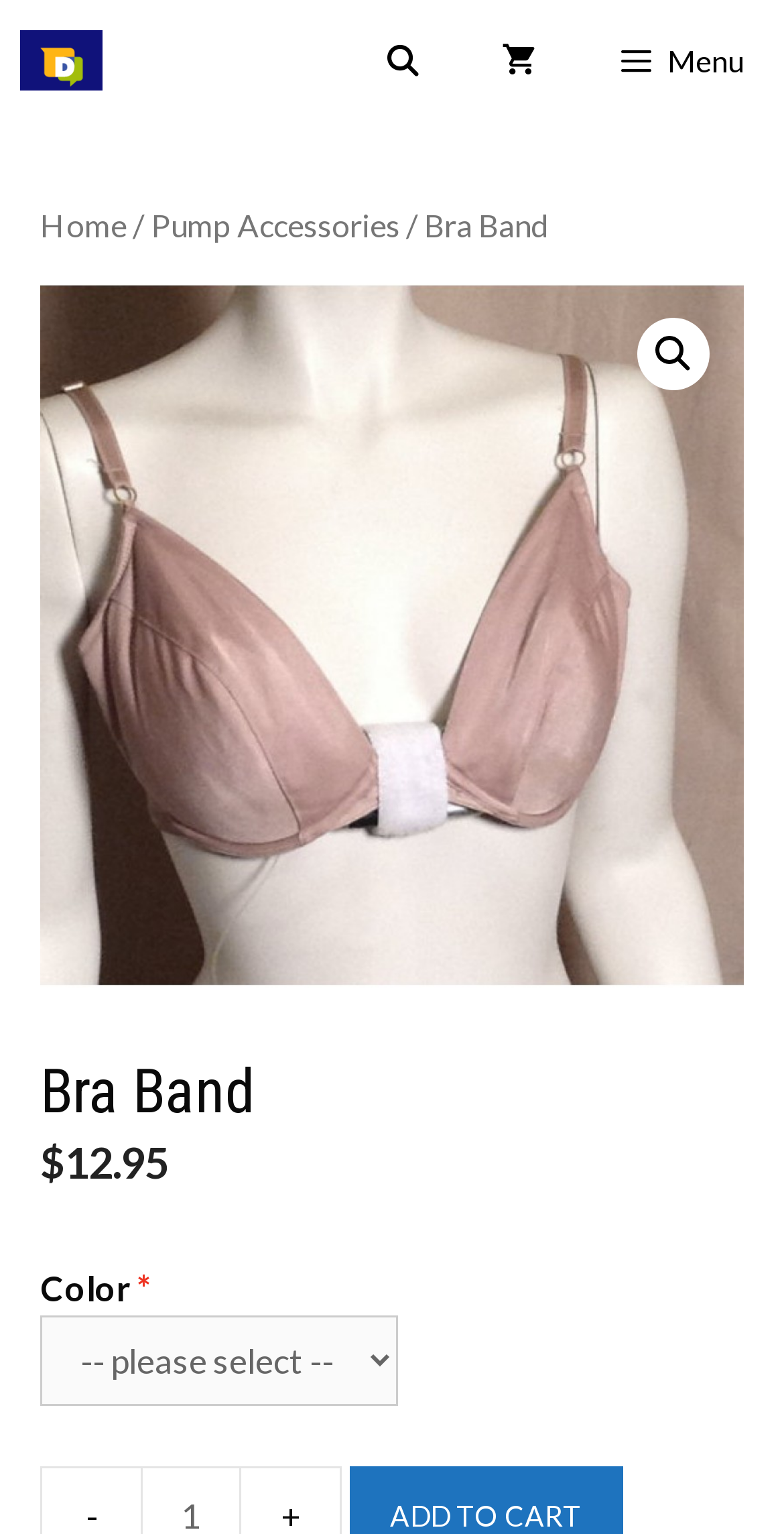Please specify the bounding box coordinates of the area that should be clicked to accomplish the following instruction: "Click on menu". The coordinates should consist of four float numbers between 0 and 1, i.e., [left, top, right, bottom].

[0.735, 0.0, 1.0, 0.079]